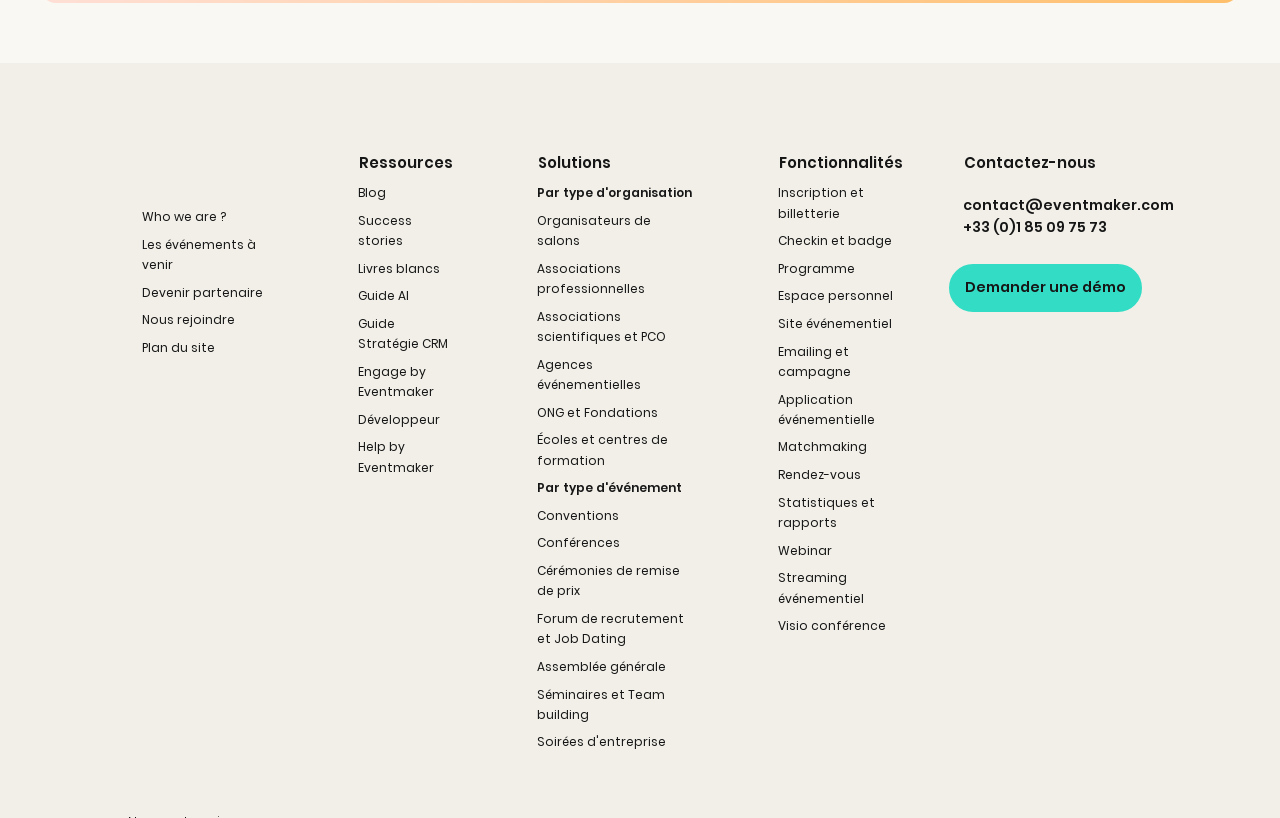What is the contact email address?
Refer to the screenshot and respond with a concise word or phrase.

contact@eventmaker.com